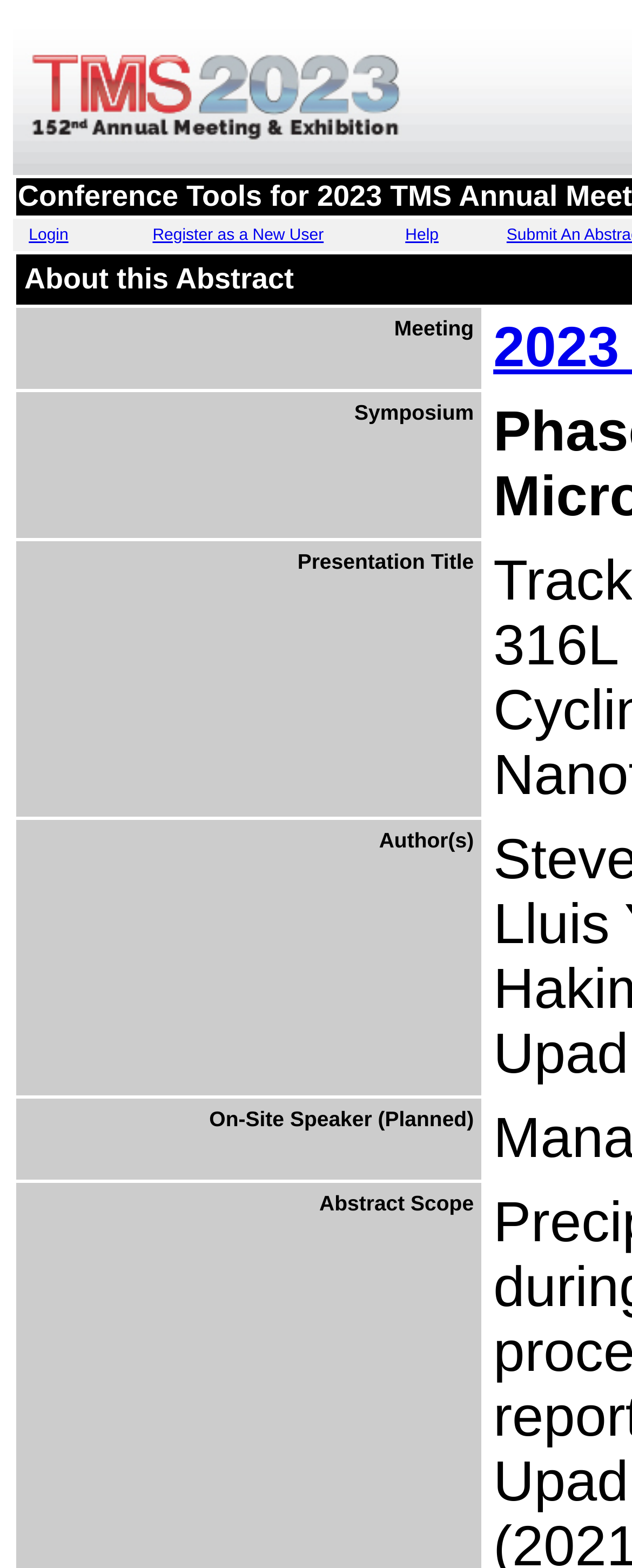What is the first option in the top navigation bar?
Please answer using one word or phrase, based on the screenshot.

Login